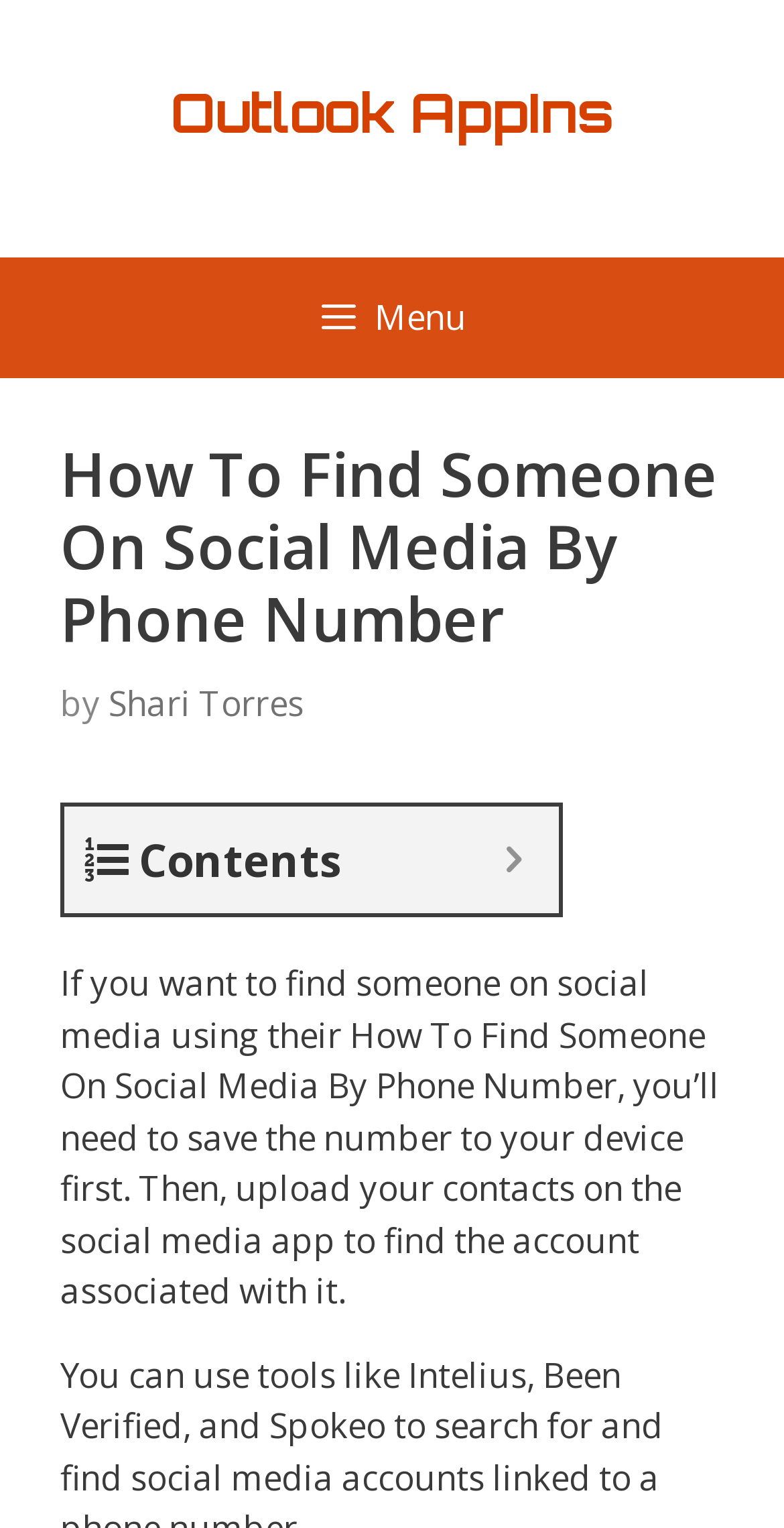Predict the bounding box of the UI element based on this description: "alt="logo"".

None